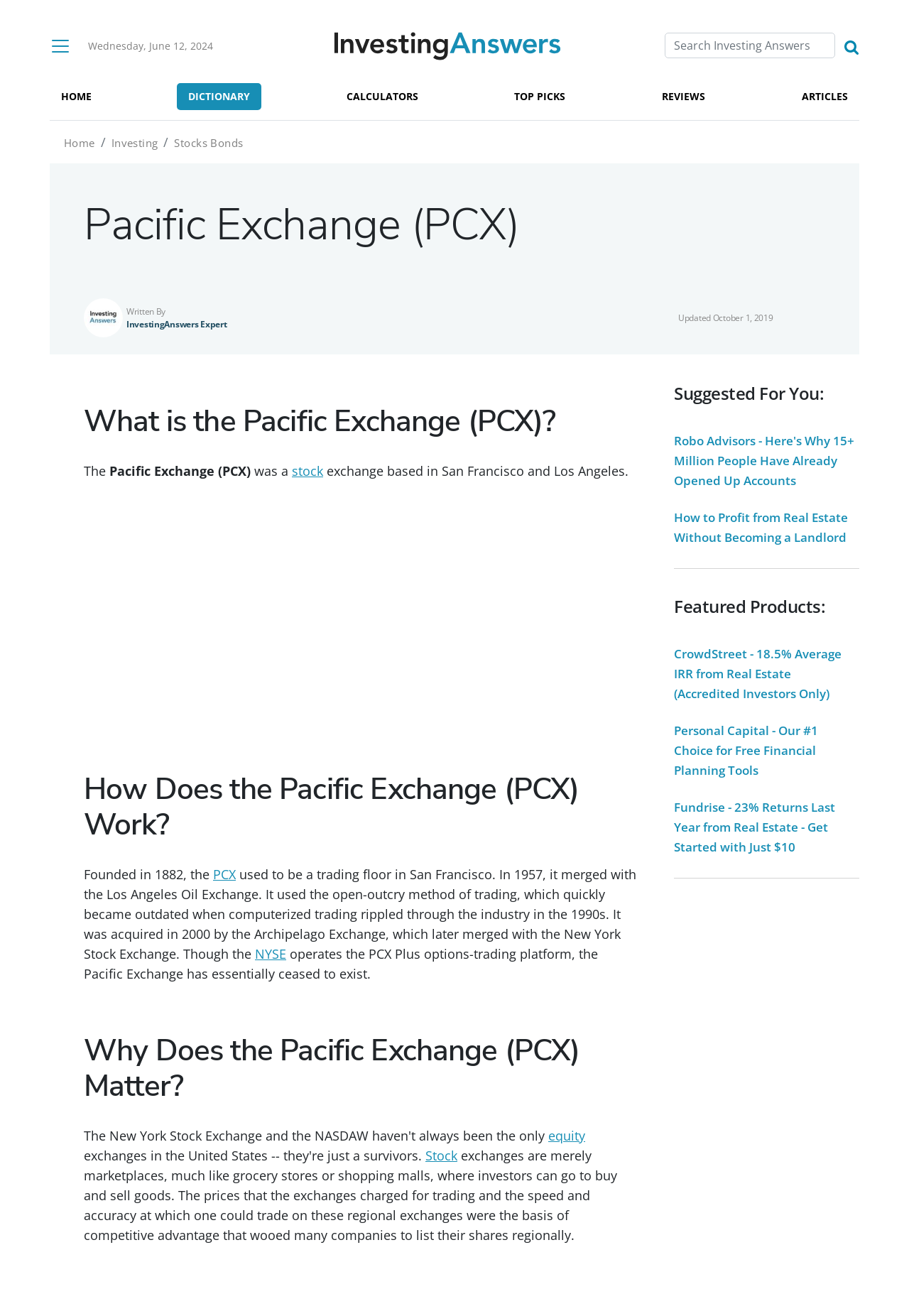Please identify the bounding box coordinates of the element's region that should be clicked to execute the following instruction: "Read about Pacific Exchange (PCX)". The bounding box coordinates must be four float numbers between 0 and 1, i.e., [left, top, right, bottom].

[0.092, 0.15, 0.908, 0.192]